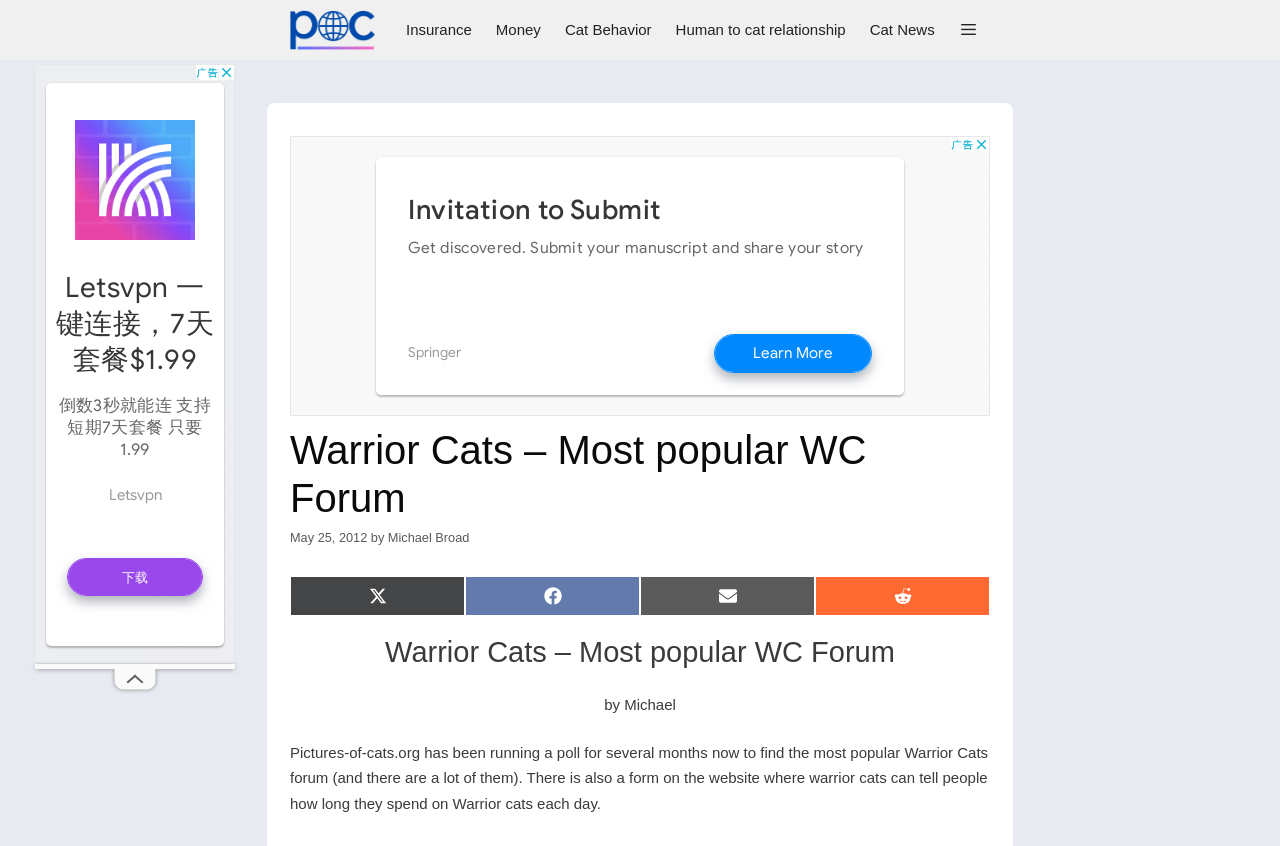Please determine and provide the text content of the webpage's heading.

Warrior Cats – Most popular WC Forum